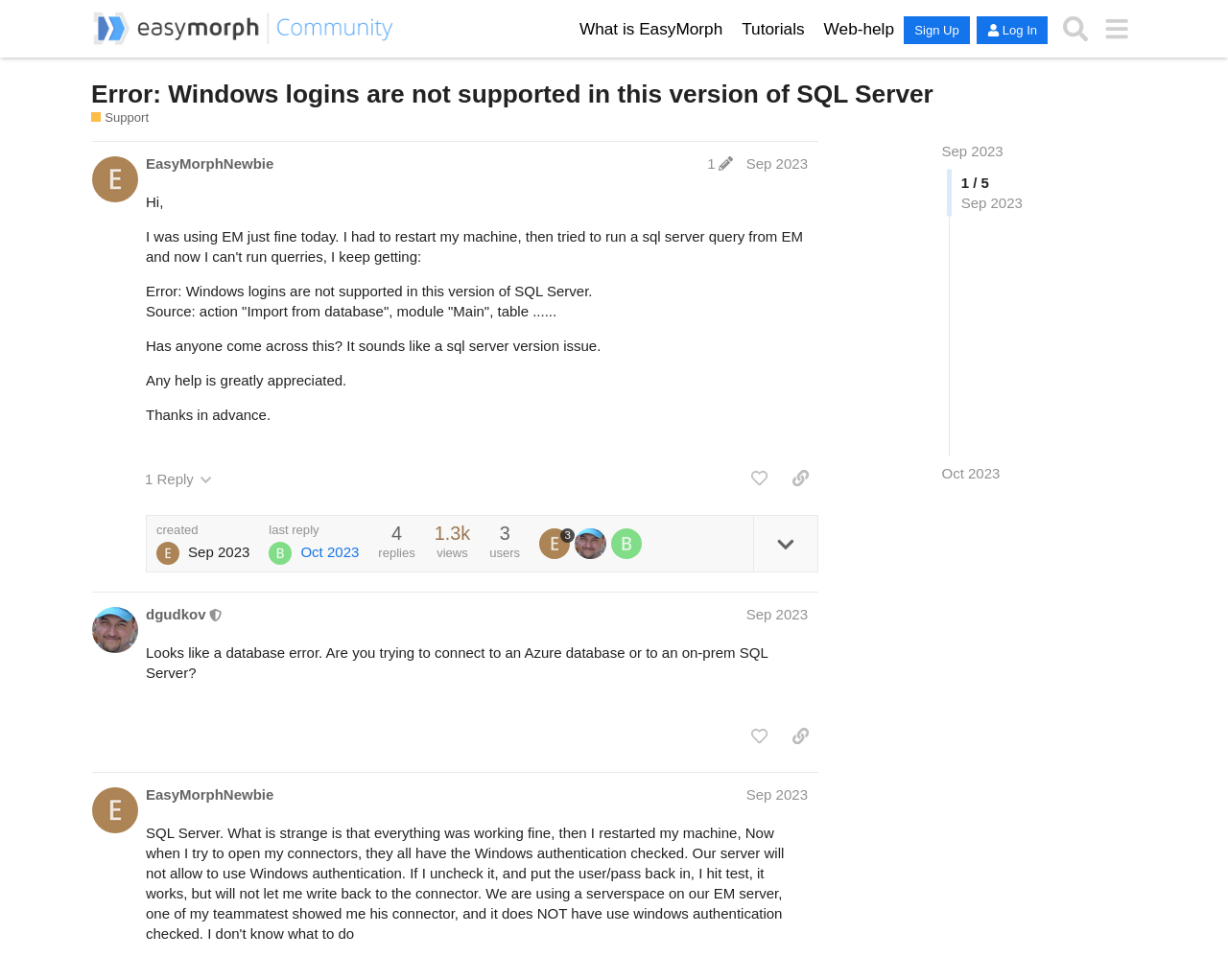Please identify the bounding box coordinates of the area that needs to be clicked to fulfill the following instruction: "Click on the 'Home' link."

None